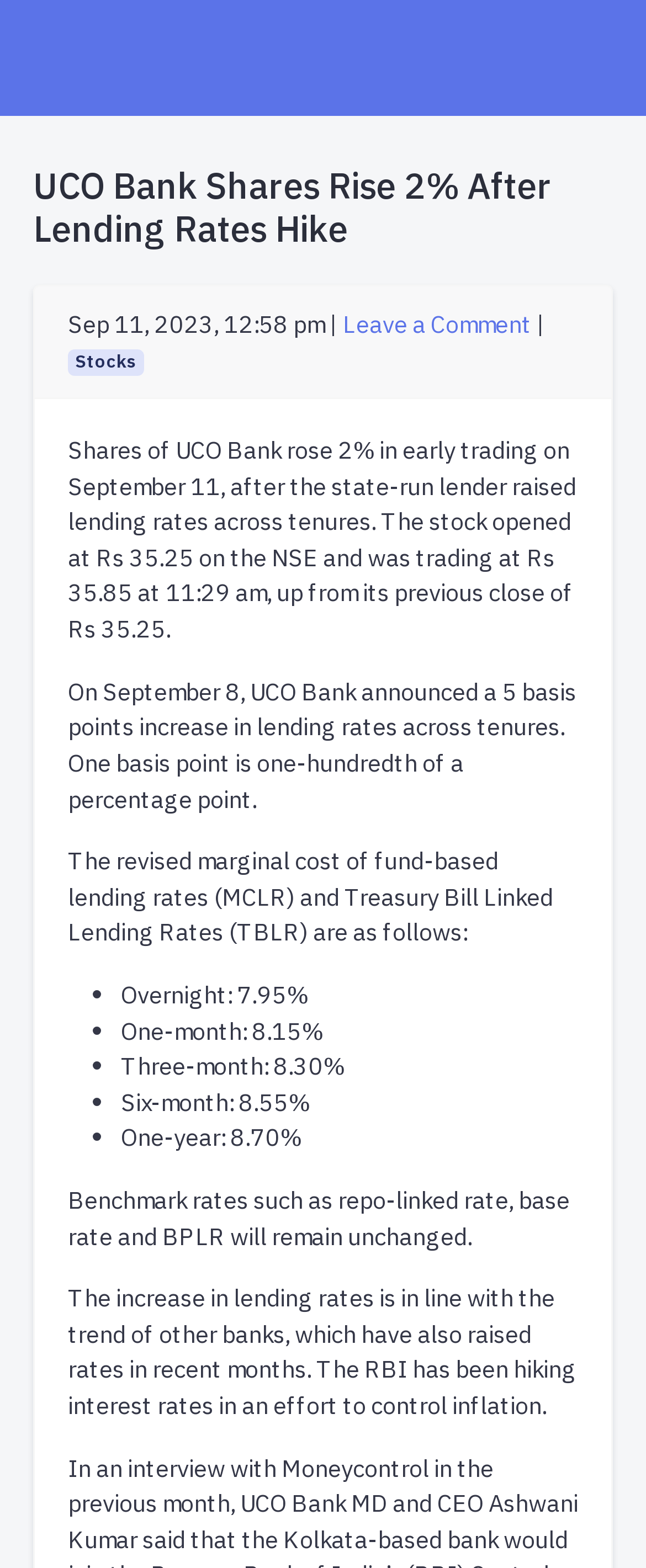Please reply to the following question using a single word or phrase: 
What is the increase in lending rates announced by UCO Bank?

5 basis points